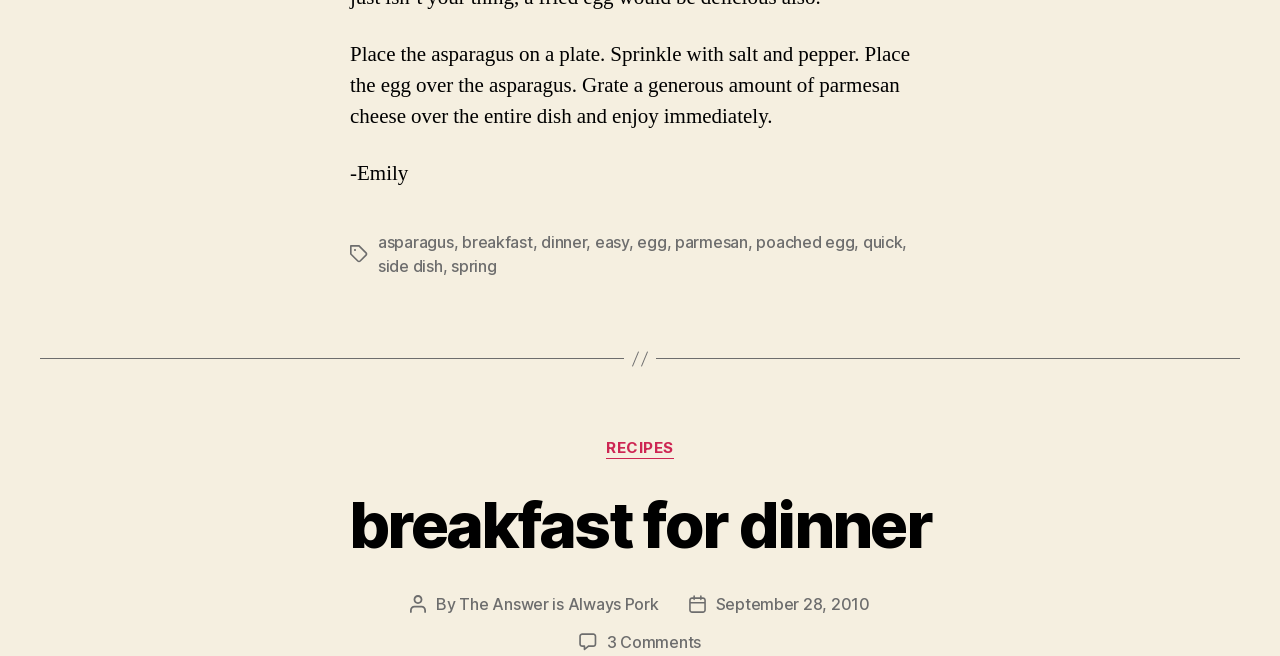What is the category of the recipe?
Using the image as a reference, give a one-word or short phrase answer.

RECIPES